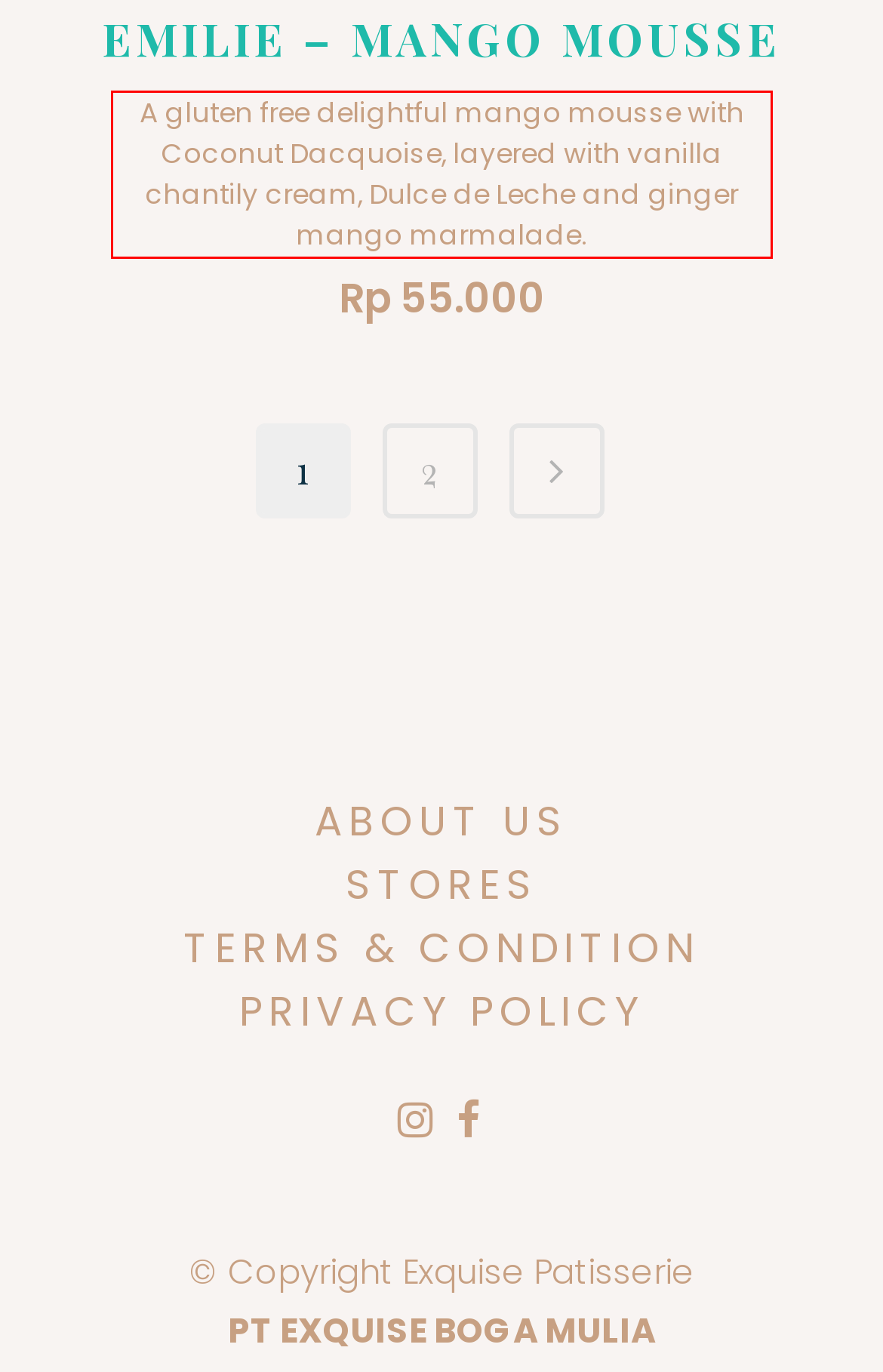You are provided with a screenshot of a webpage that includes a red bounding box. Extract and generate the text content found within the red bounding box.

A gluten free delightful mango mousse with Coconut Dacquoise, layered with vanilla chantily cream, Dulce de Leche and ginger mango marmalade.